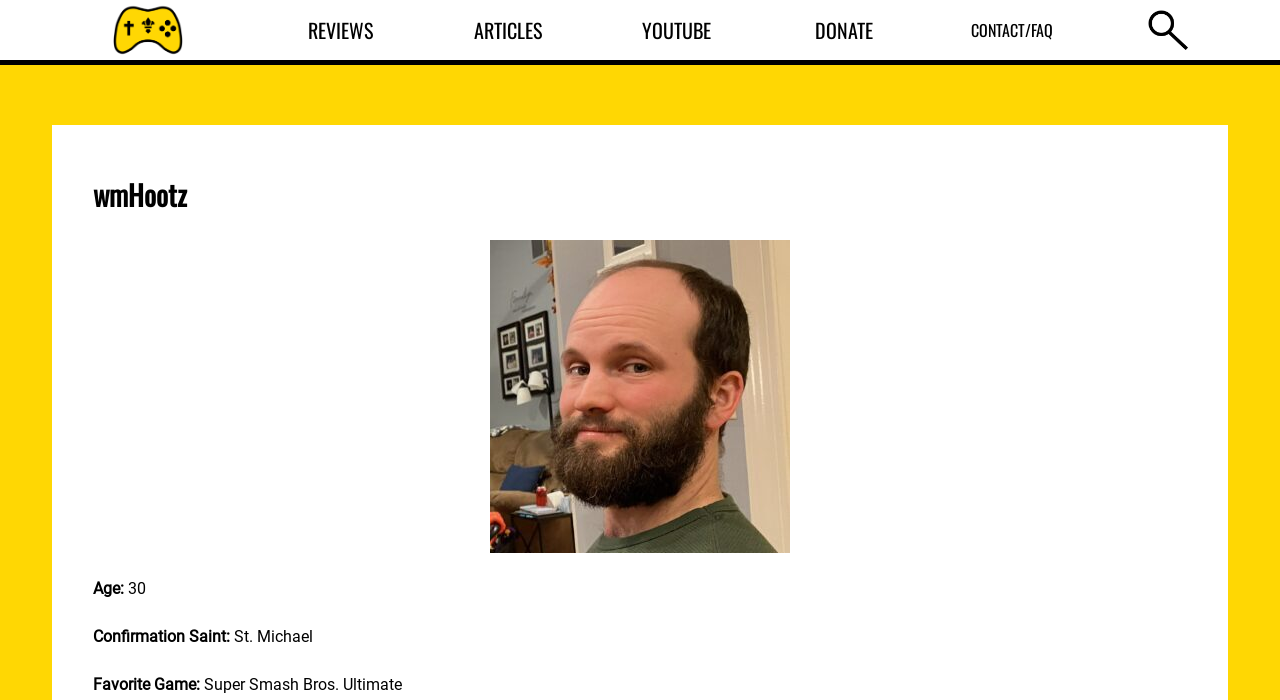Please respond to the question using a single word or phrase:
What are the main sections of the webpage?

REVIEWS, ARTICLES, YOUTUBE, DONATE, CONTACT/FAQ